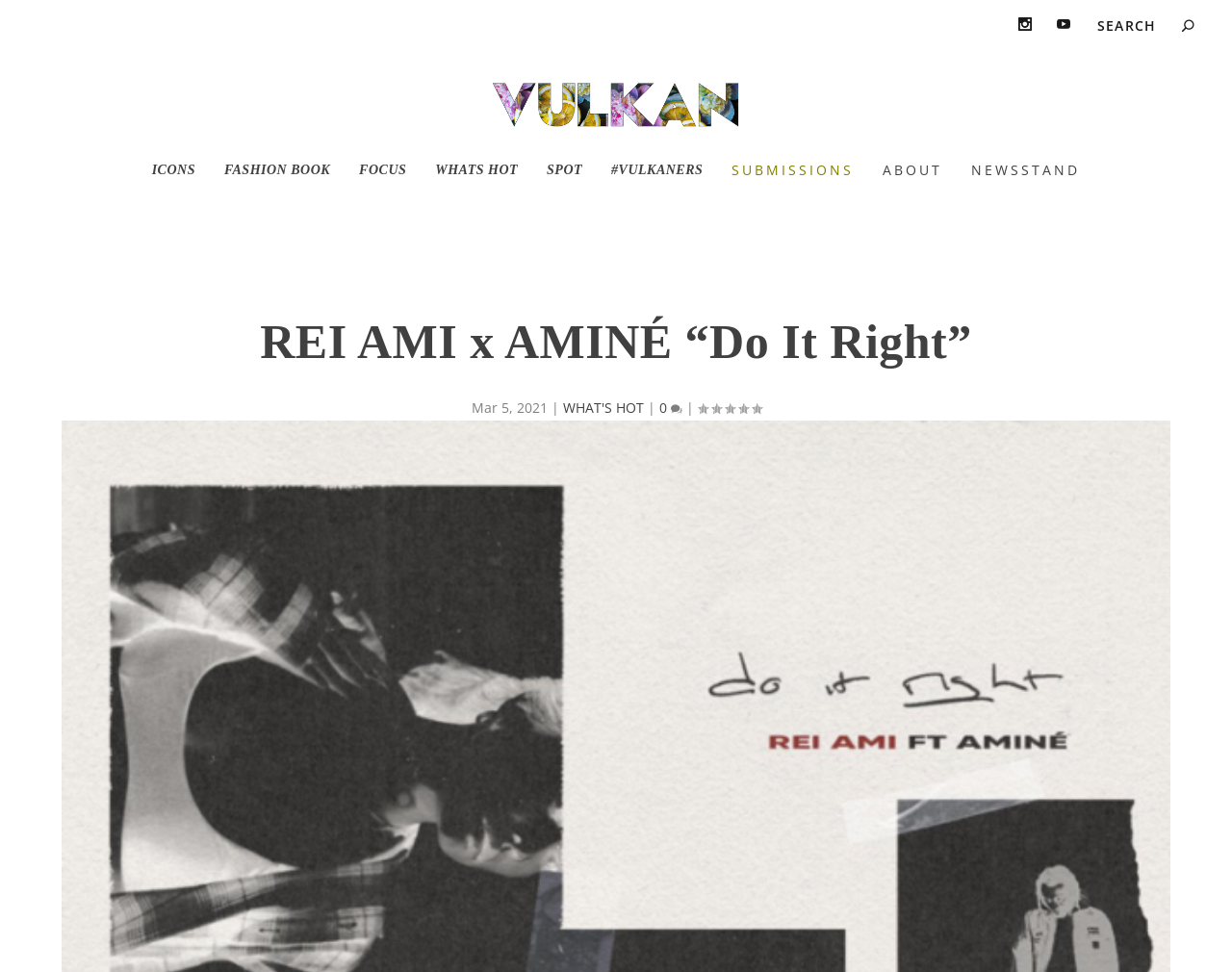Provide a single word or phrase to answer the given question: 
What is the date of the article 'REI AMI x AMINÉ “Do It Right”'?

Mar 5, 2021